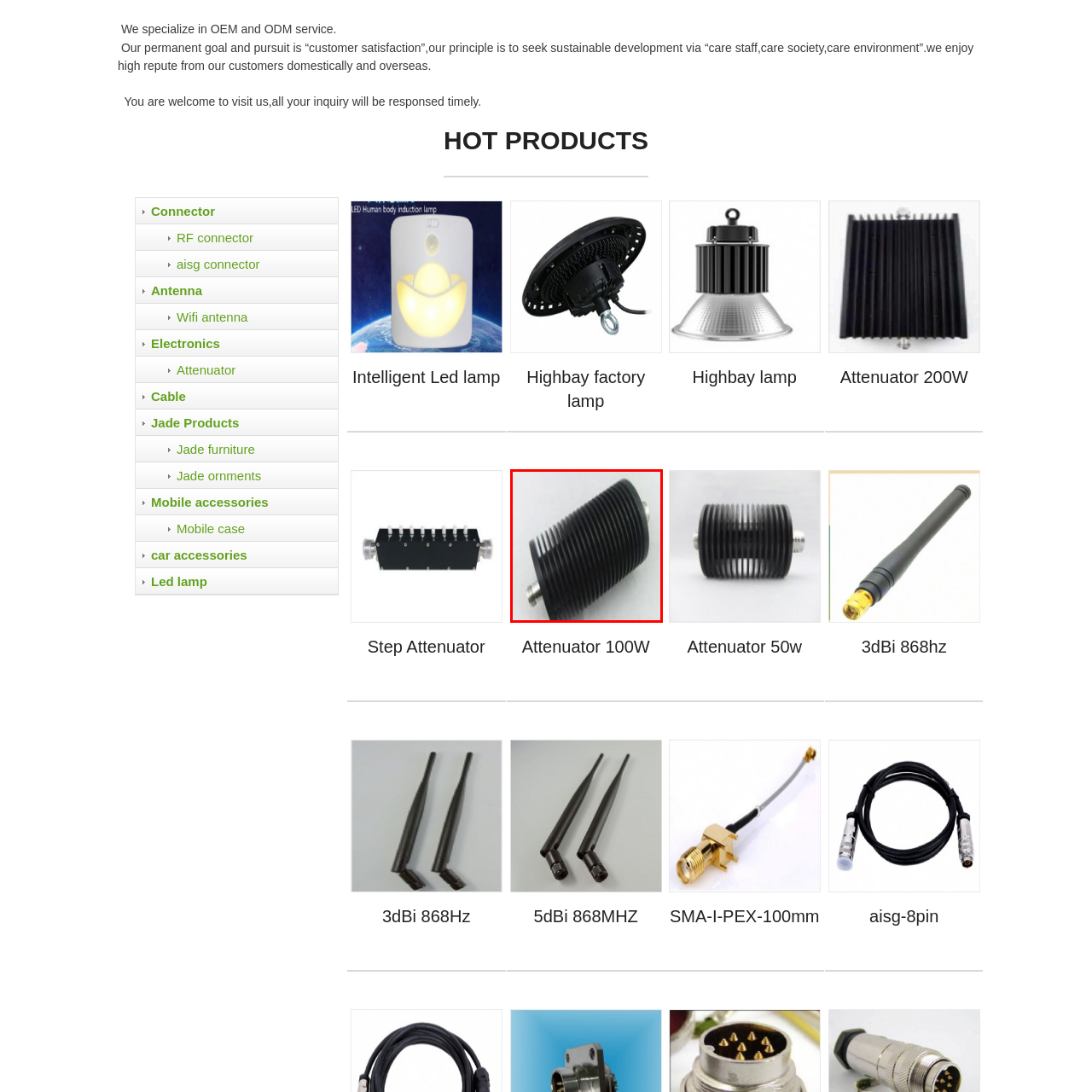How many metal connectors are present at each end of the Step Attenuator?
Please examine the image within the red bounding box and provide a comprehensive answer based on the visual details you observe.

The Step Attenuator features two metal connectors at each end, which facilitate integration into various electronic systems. These connectors enable the device to be easily connected and disconnected, making it a versatile component in radio frequency applications.